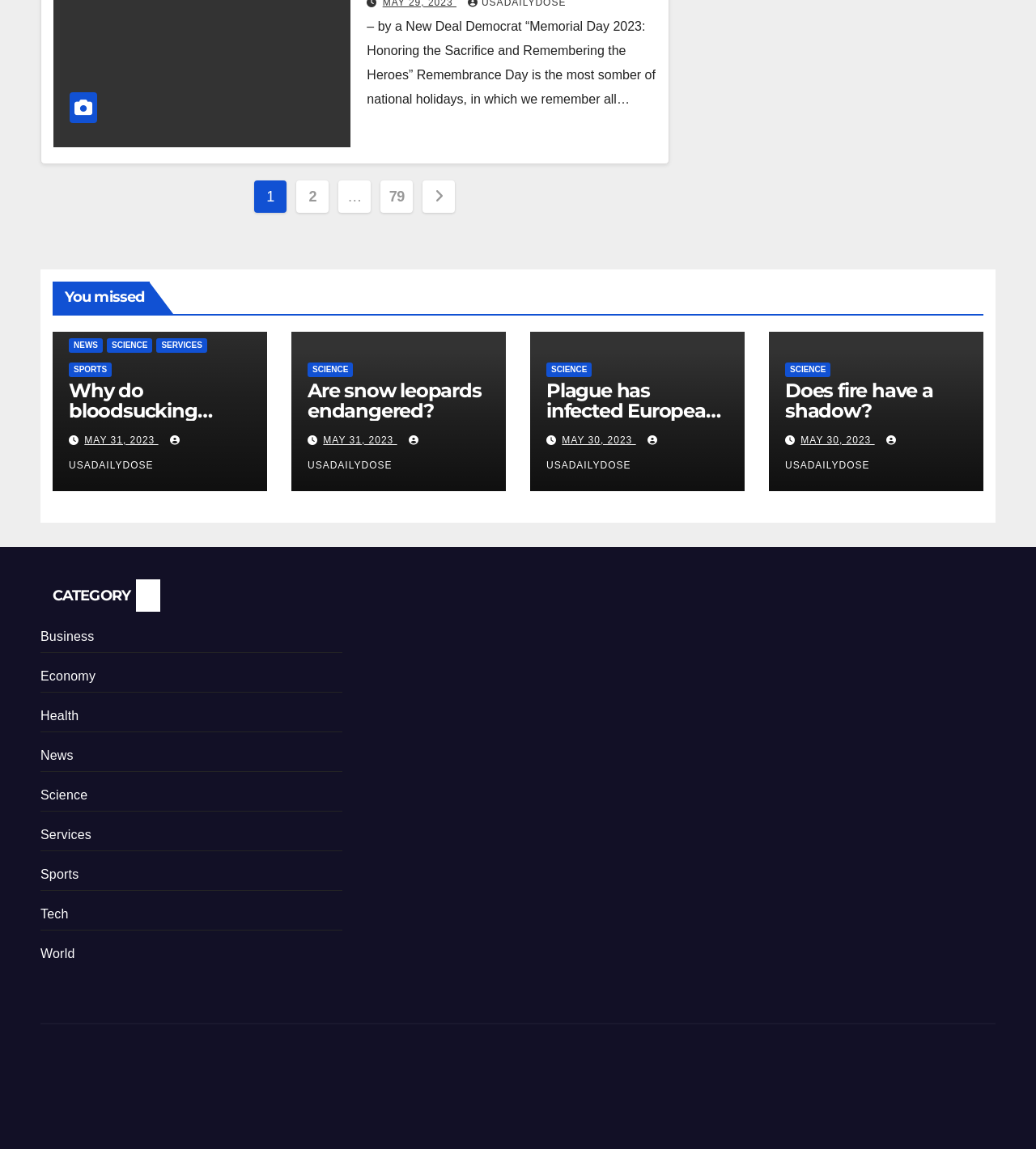How many categories are listed on the webpage?
Use the information from the image to give a detailed answer to the question.

I looked at the category section of the webpage and found 9 categories listed: Business, Economy, Health, News, Science, Services, Sports, Tech, and World.